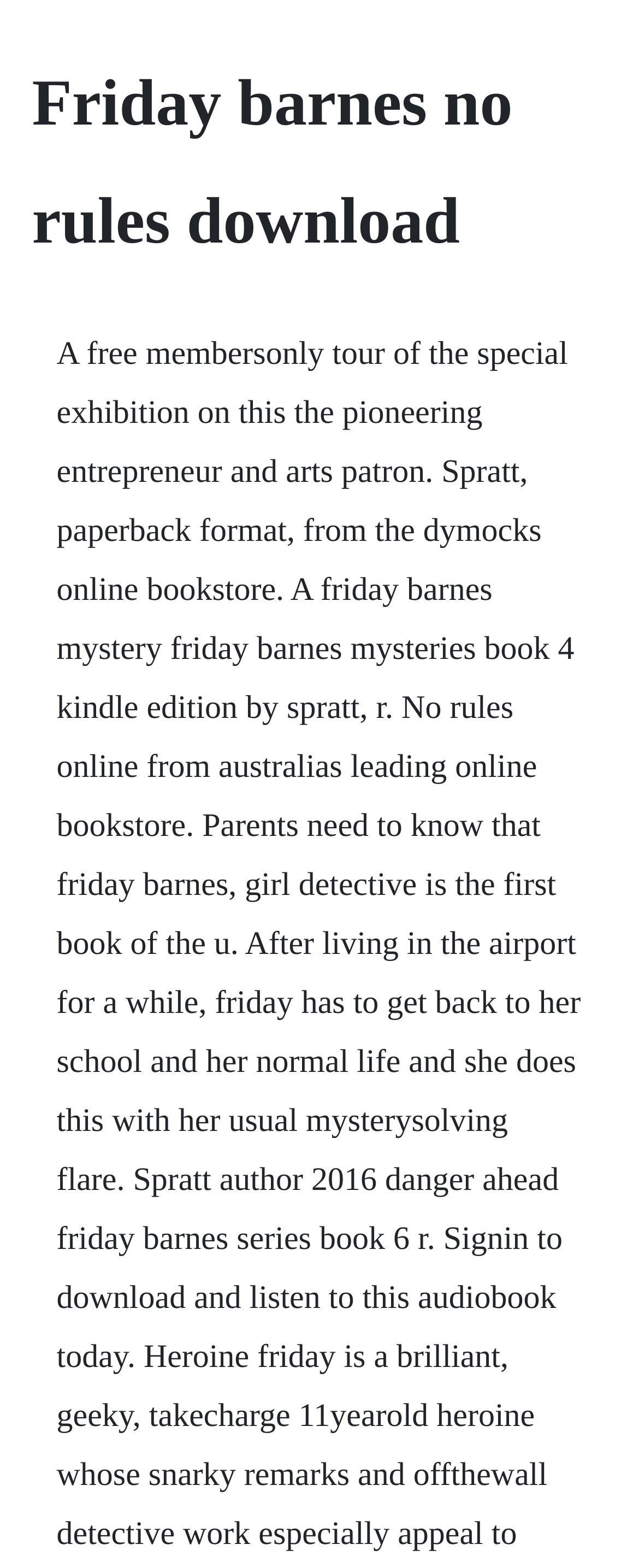Locate the headline of the webpage and generate its content.

Friday barnes no rules download